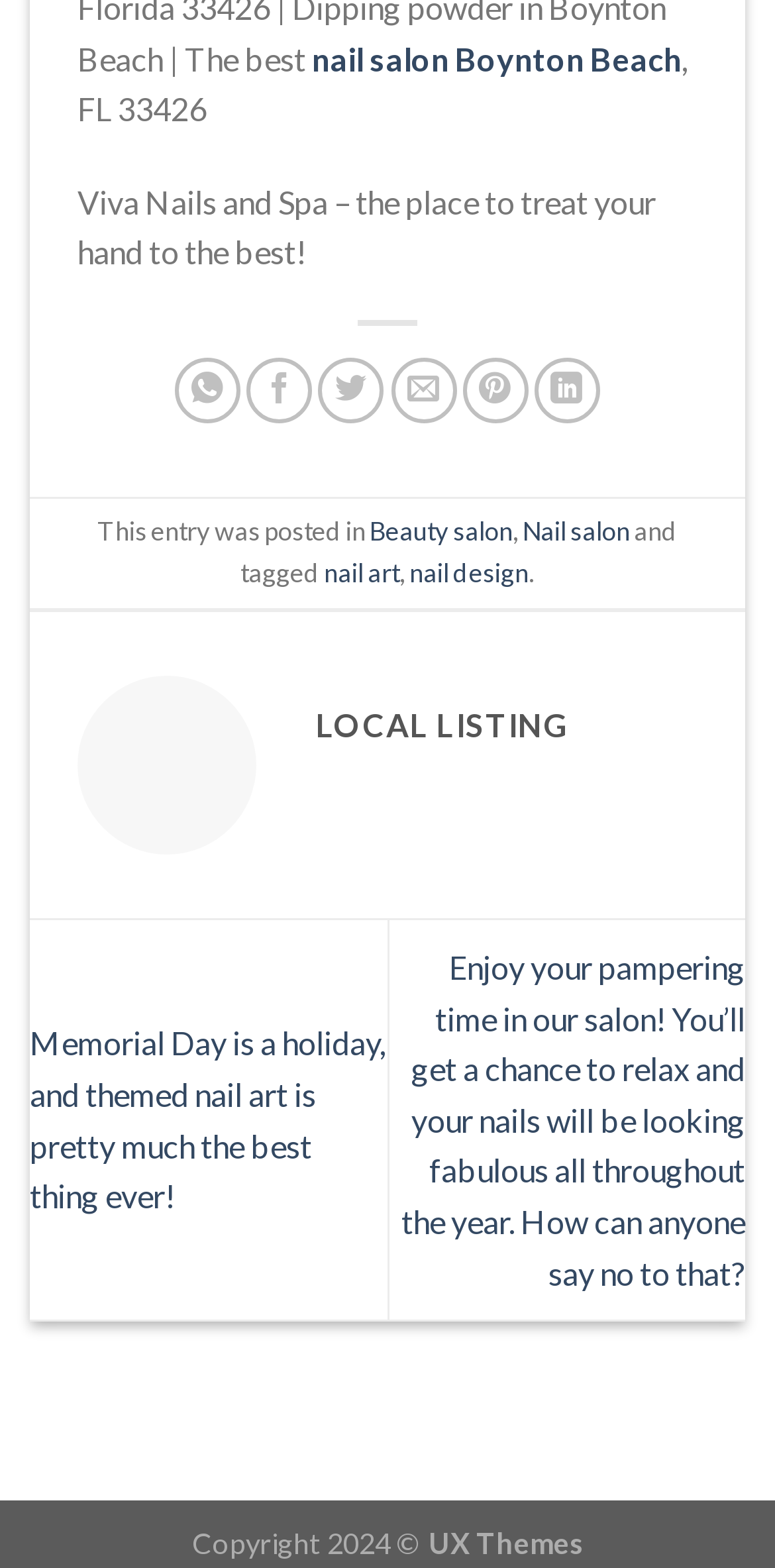Can you look at the image and give a comprehensive answer to the question:
What is the copyright year mentioned in the webpage?

The copyright year mentioned in the webpage can be found in the StaticText element with the text 'Copyright 2024 ©' which is located at the bottom of the webpage.